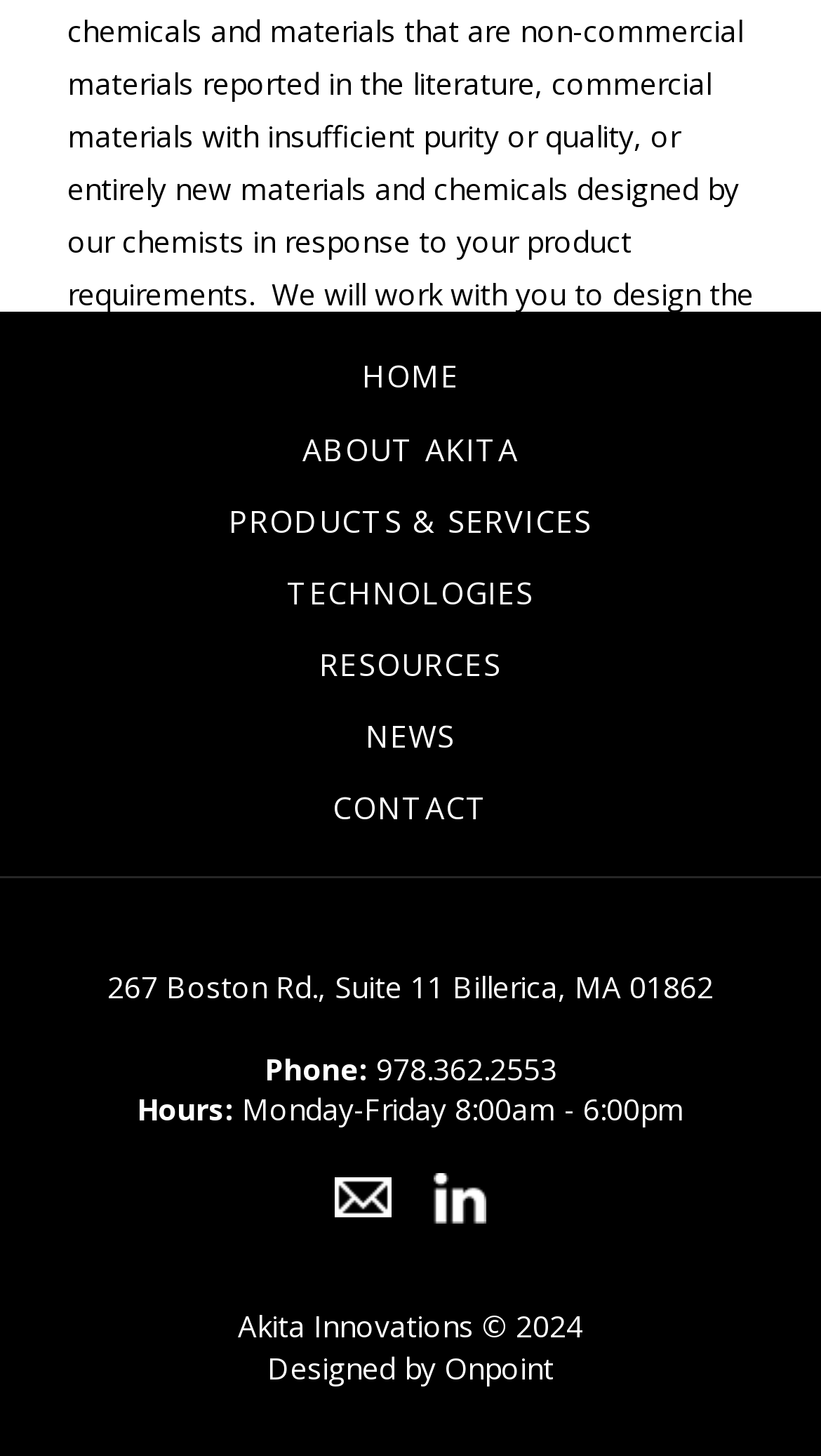What is the copyright year?
Please give a detailed and elaborate answer to the question.

I found the copyright year by looking at the static text element located at the bottom of the page, which contains the copyright information 'Akita Innovations © 2024'.